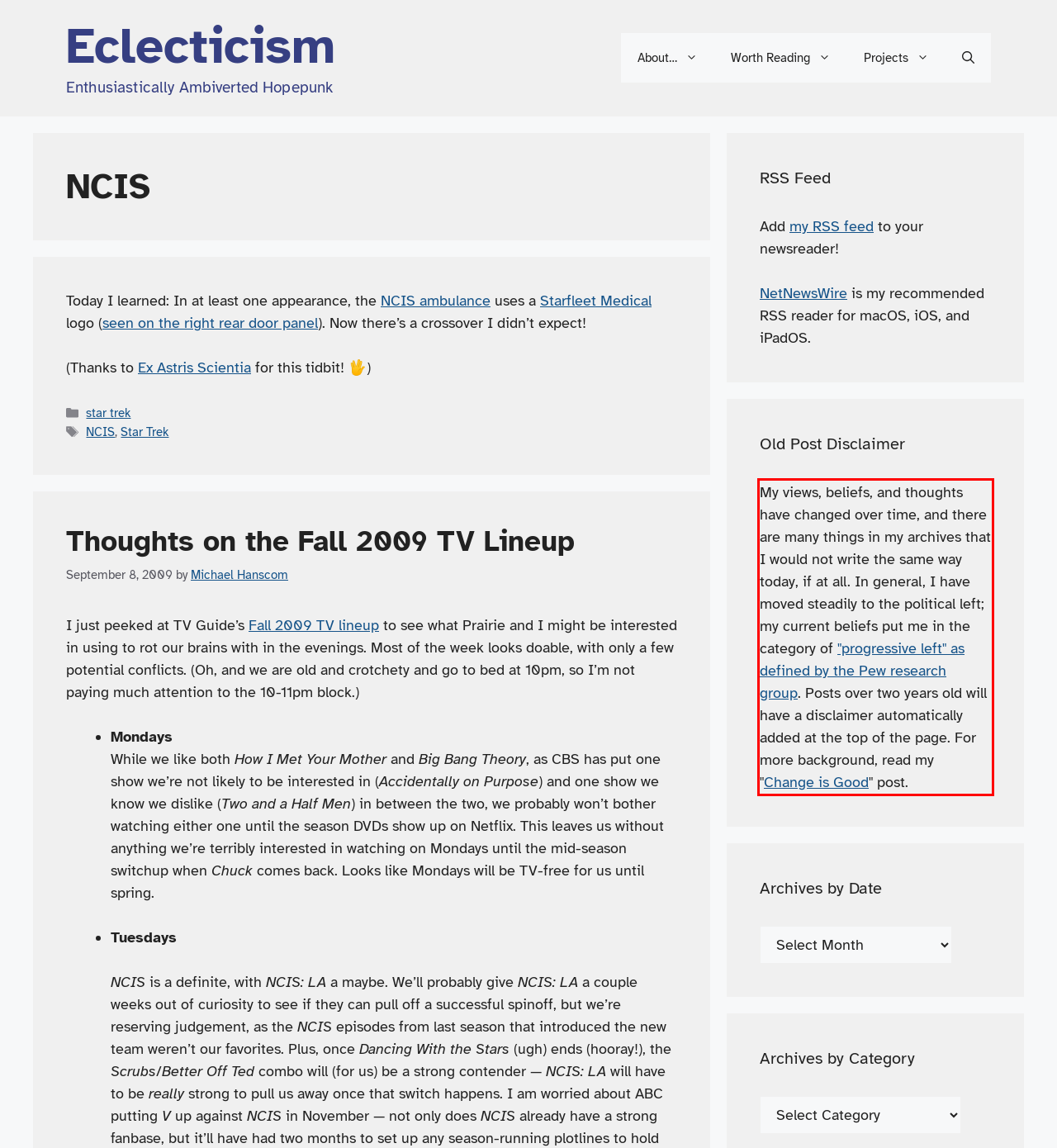From the provided screenshot, extract the text content that is enclosed within the red bounding box.

My views, beliefs, and thoughts have changed over time, and there are many things in my archives that I would not write the same way today, if at all. In general, I have moved steadily to the political left; my current beliefs put me in the category of "progressive left" as defined by the Pew research group. Posts over two years old will have a disclaimer automatically added at the top of the page. For more background, read my "Change is Good" post.